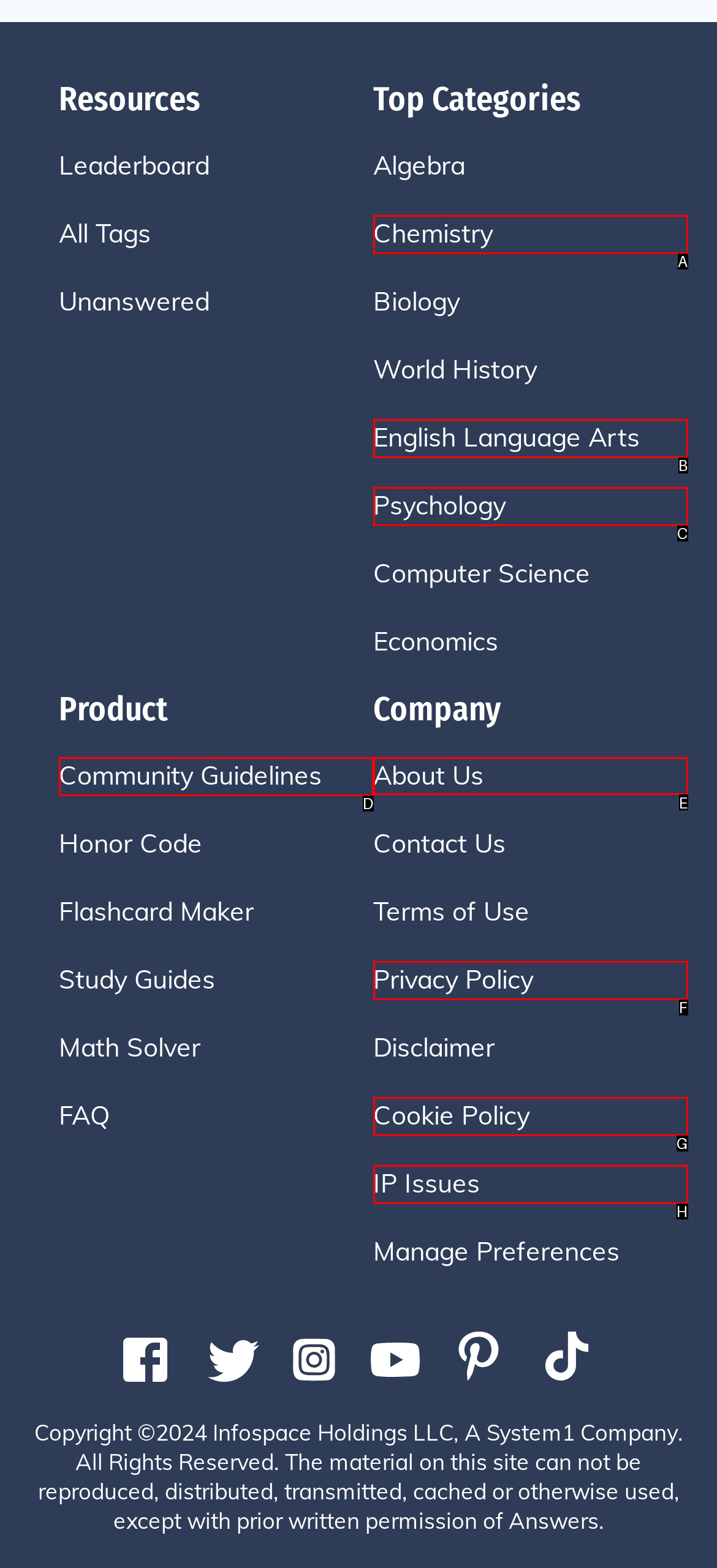Determine which HTML element should be clicked for this task: Learn about the company
Provide the option's letter from the available choices.

E